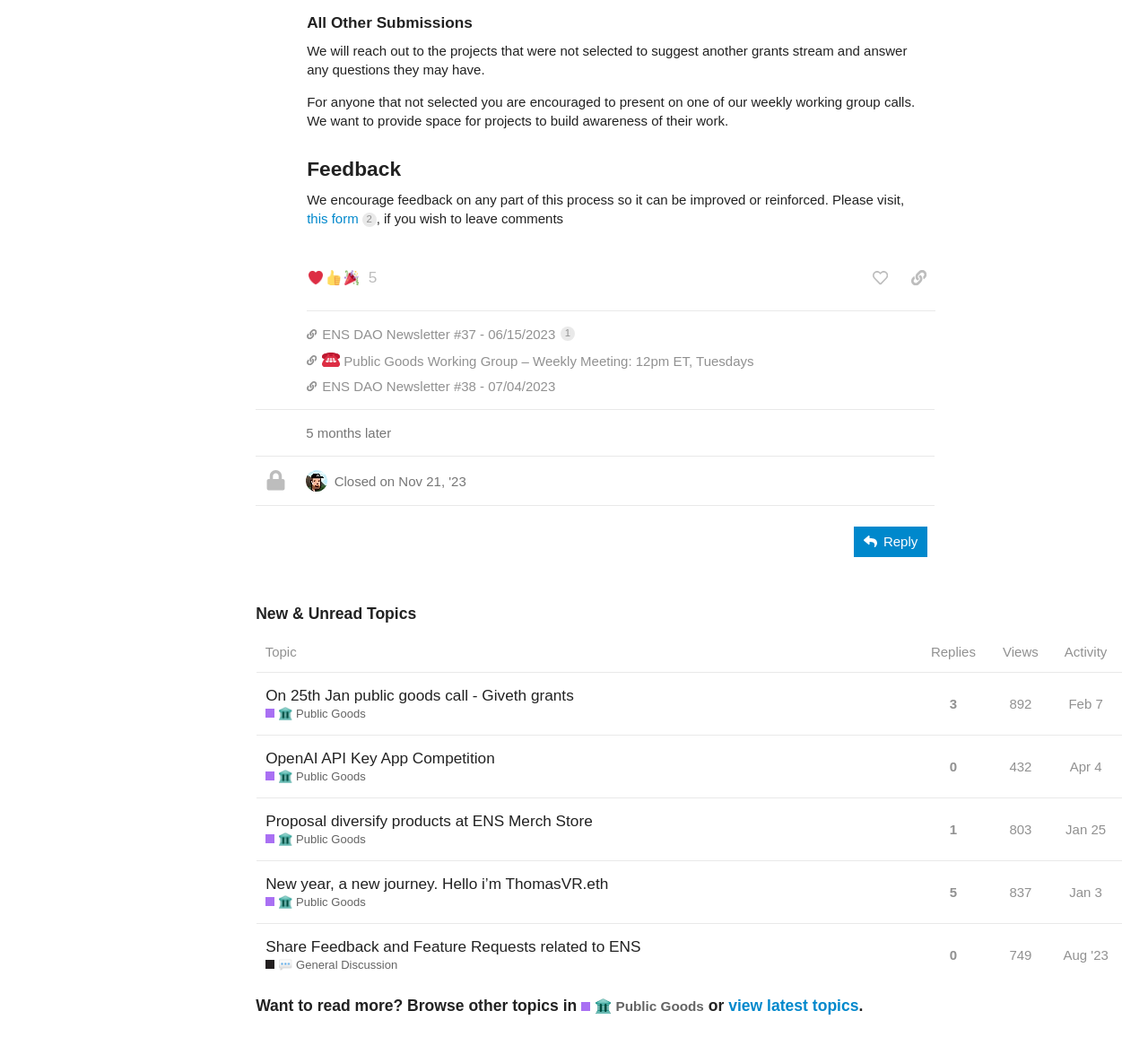Locate the bounding box coordinates of the region to be clicked to comply with the following instruction: "Click the 'Reply' button". The coordinates must be four float numbers between 0 and 1, in the form [left, top, right, bottom].

[0.744, 0.508, 0.808, 0.537]